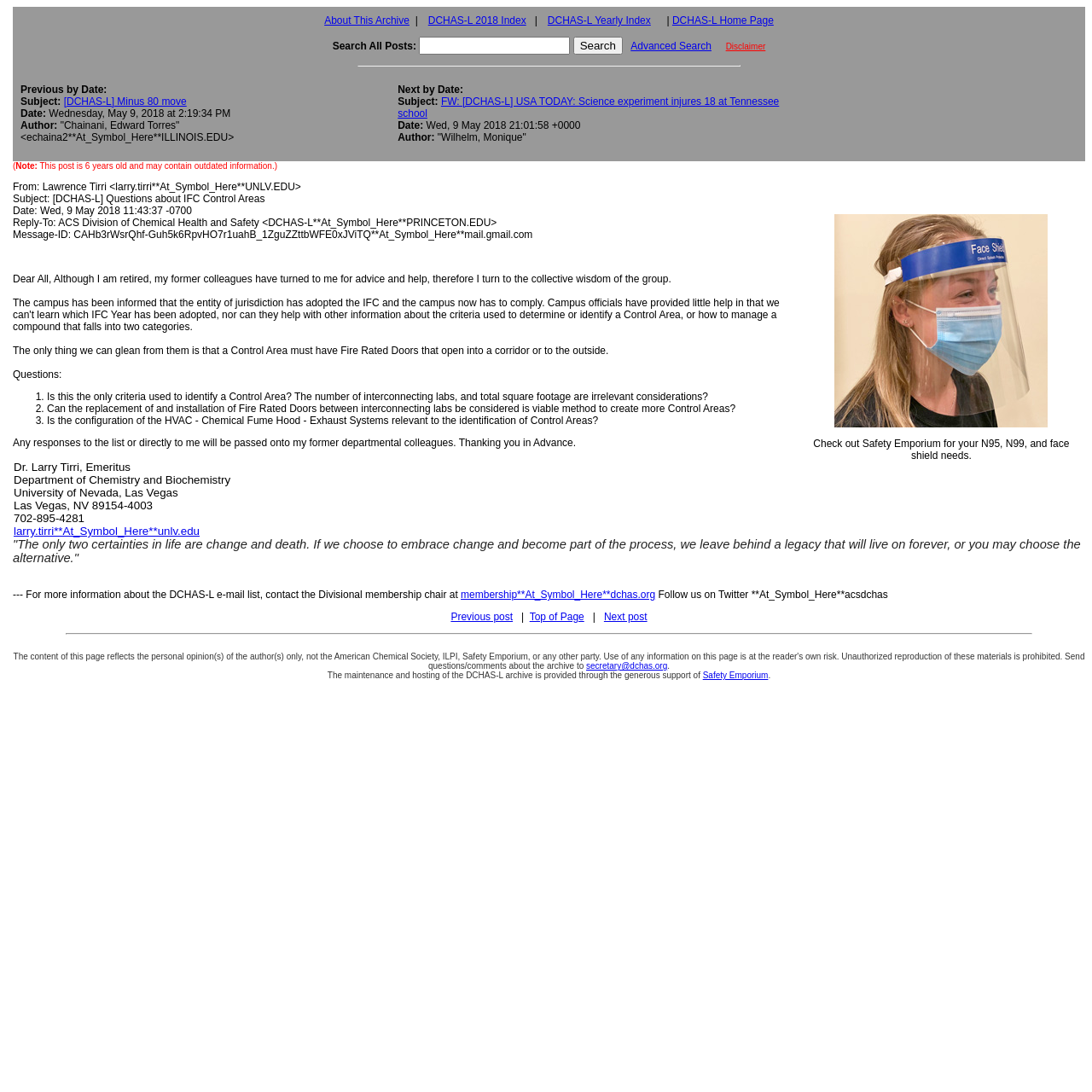Using the format (top-left x, top-left y, bottom-right x, bottom-right y), and given the element description, identify the bounding box coordinates within the screenshot: Previous post

[0.413, 0.559, 0.47, 0.57]